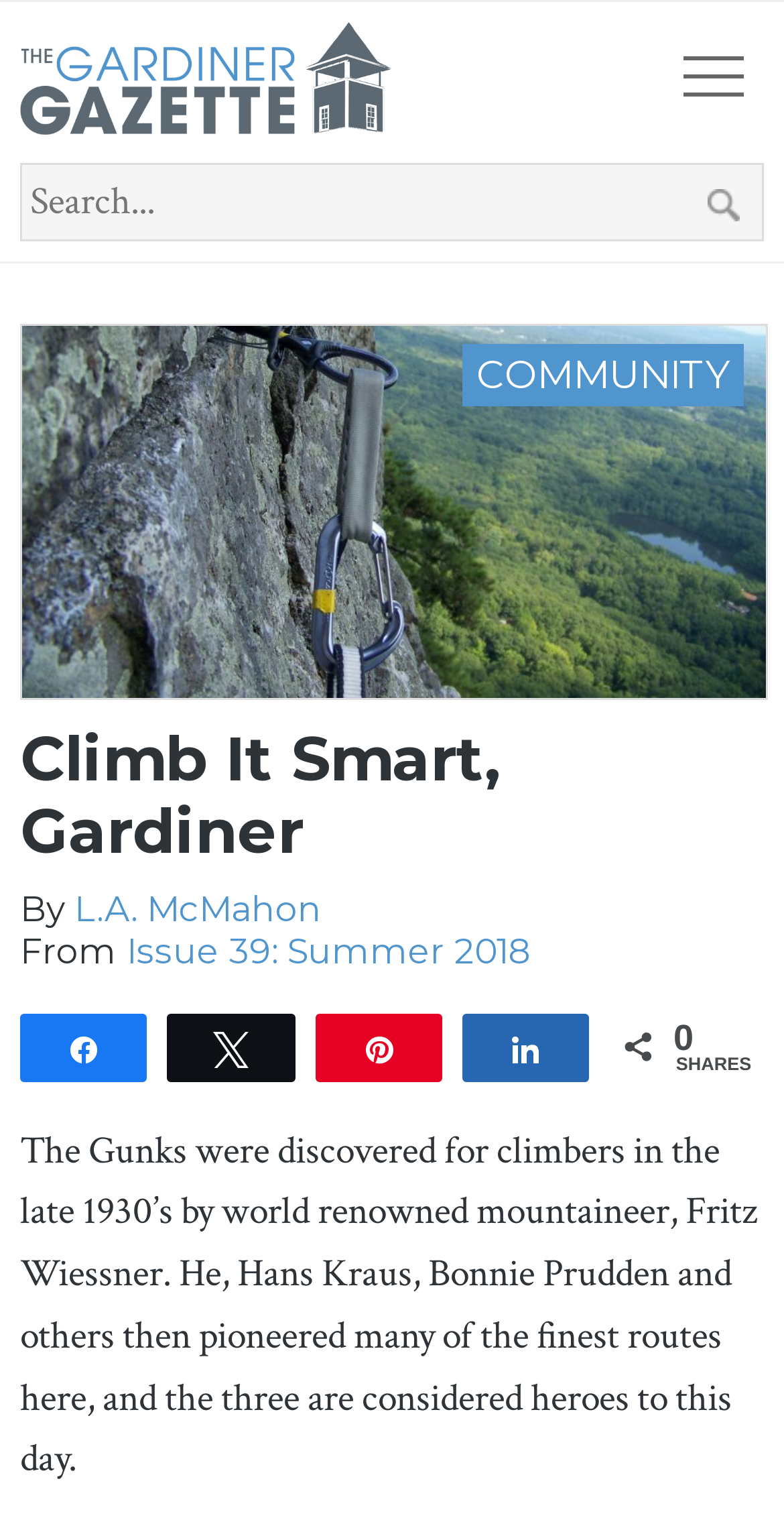Select the bounding box coordinates of the element I need to click to carry out the following instruction: "Share on Twitter".

[0.216, 0.663, 0.373, 0.702]